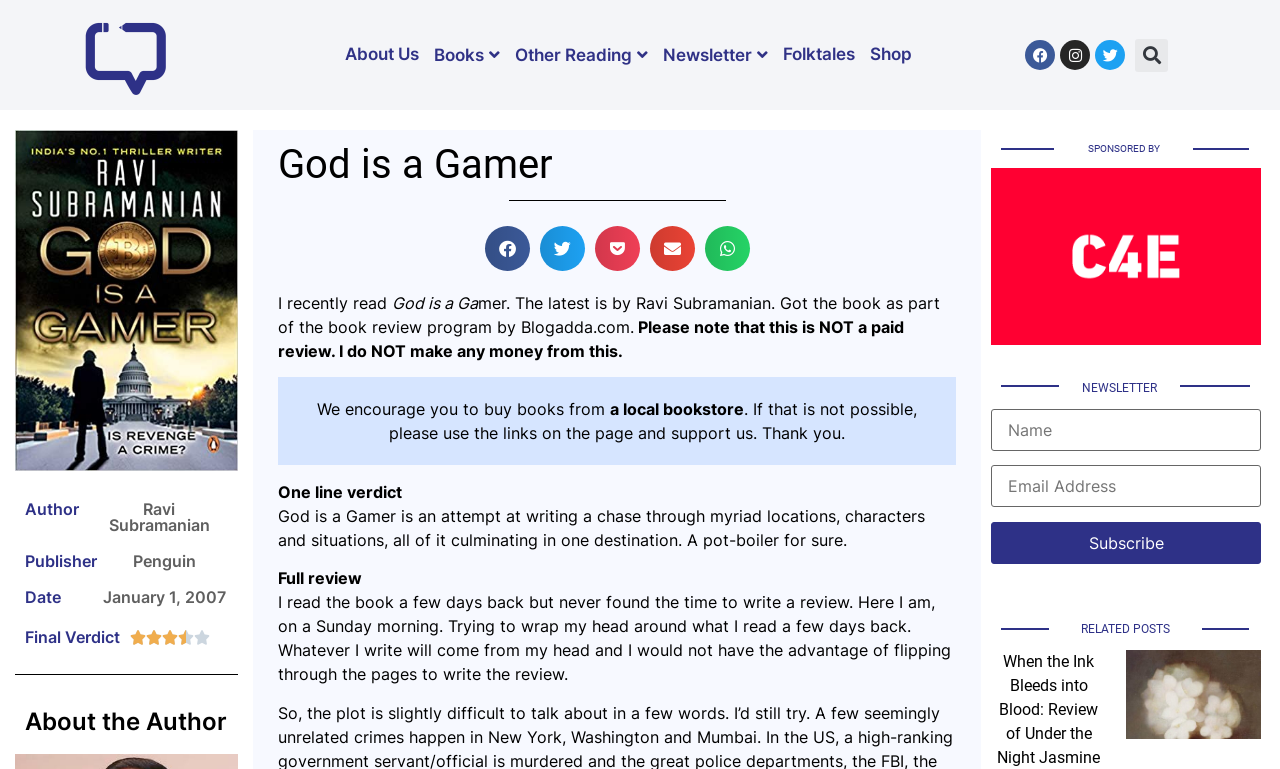Extract the text of the main heading from the webpage.

God is a Gamer